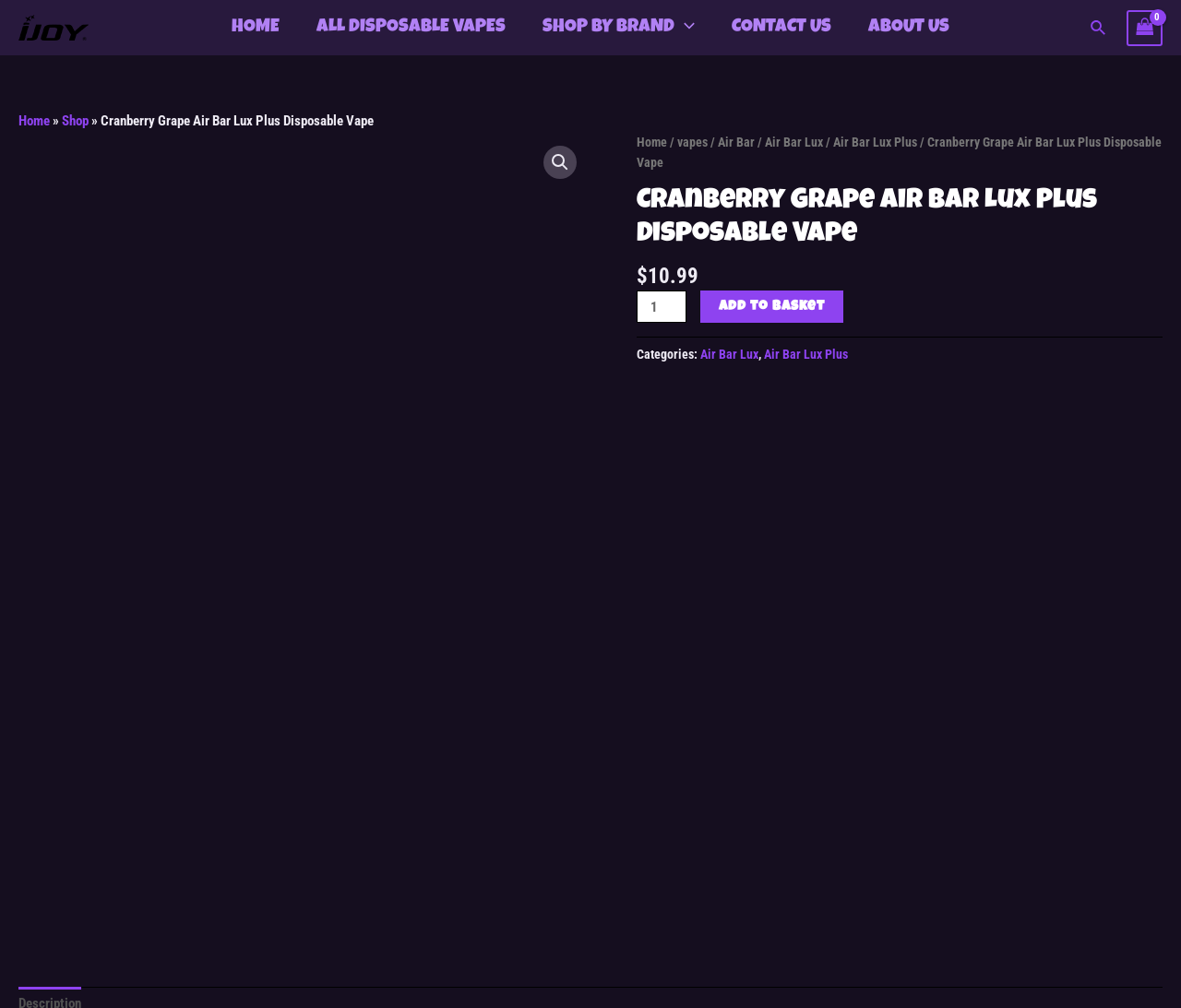Identify the bounding box coordinates of the element that should be clicked to fulfill this task: "Add the Cranberry Grape Air Bar Lux Plus Disposable Vape to the basket". The coordinates should be provided as four float numbers between 0 and 1, i.e., [left, top, right, bottom].

[0.593, 0.288, 0.714, 0.32]